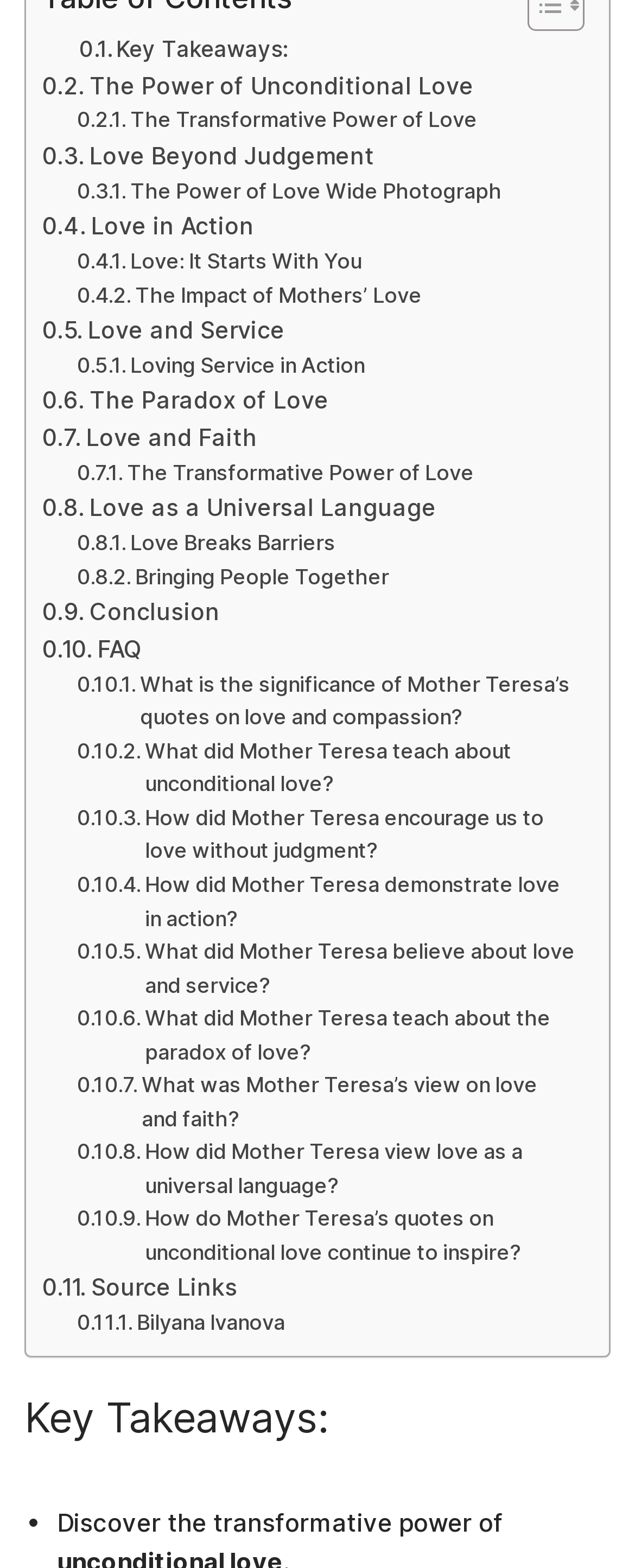Pinpoint the bounding box coordinates of the clickable element to carry out the following instruction: "Read 'Love Beyond Judgement'."

[0.067, 0.088, 0.589, 0.112]